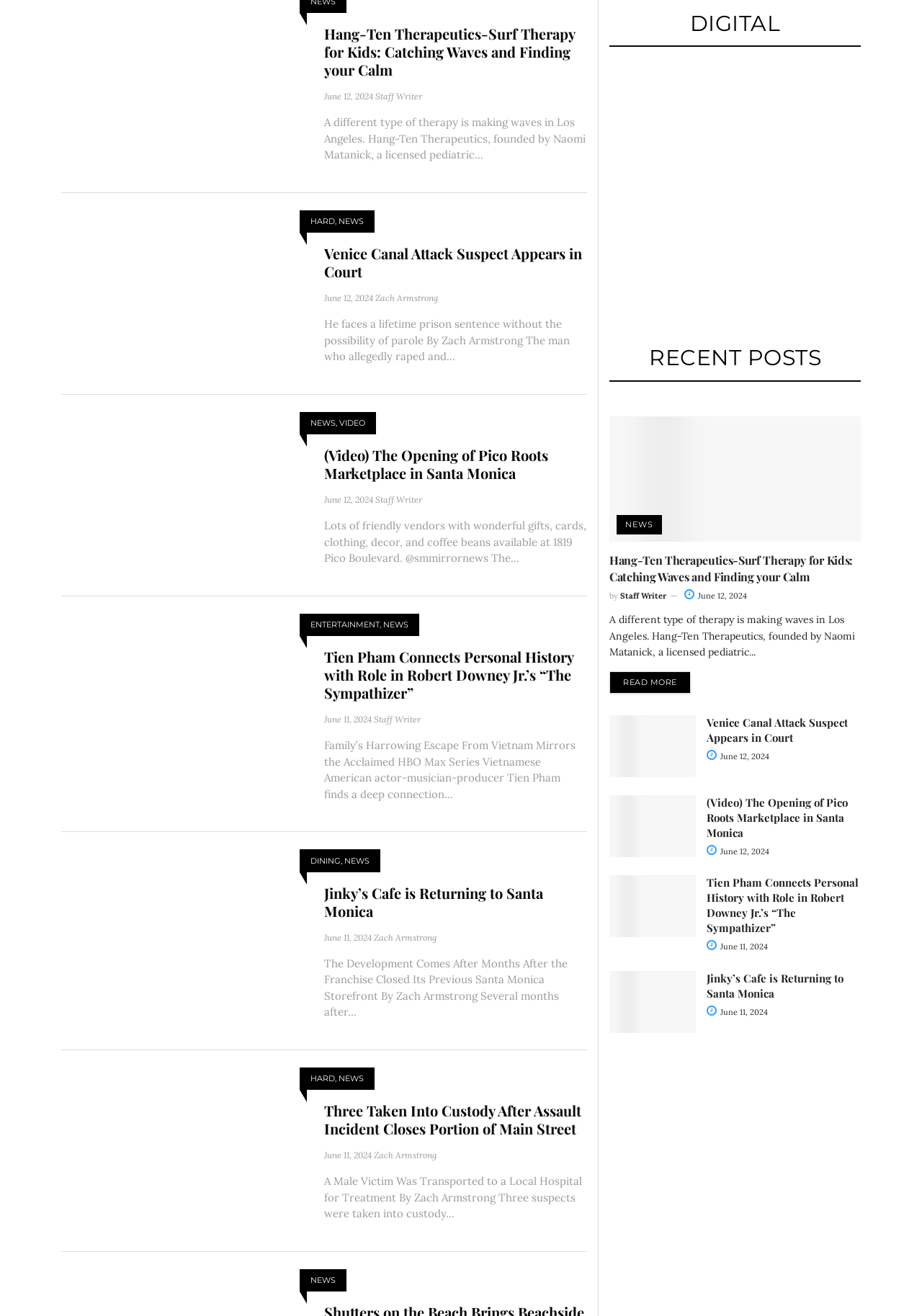Find the bounding box coordinates of the element to click in order to complete this instruction: "Read more about Hang-Ten Therapeutics-Surf Therapy for Kids". The bounding box coordinates must be four float numbers between 0 and 1, denoted as [left, top, right, bottom].

[0.661, 0.51, 0.749, 0.527]